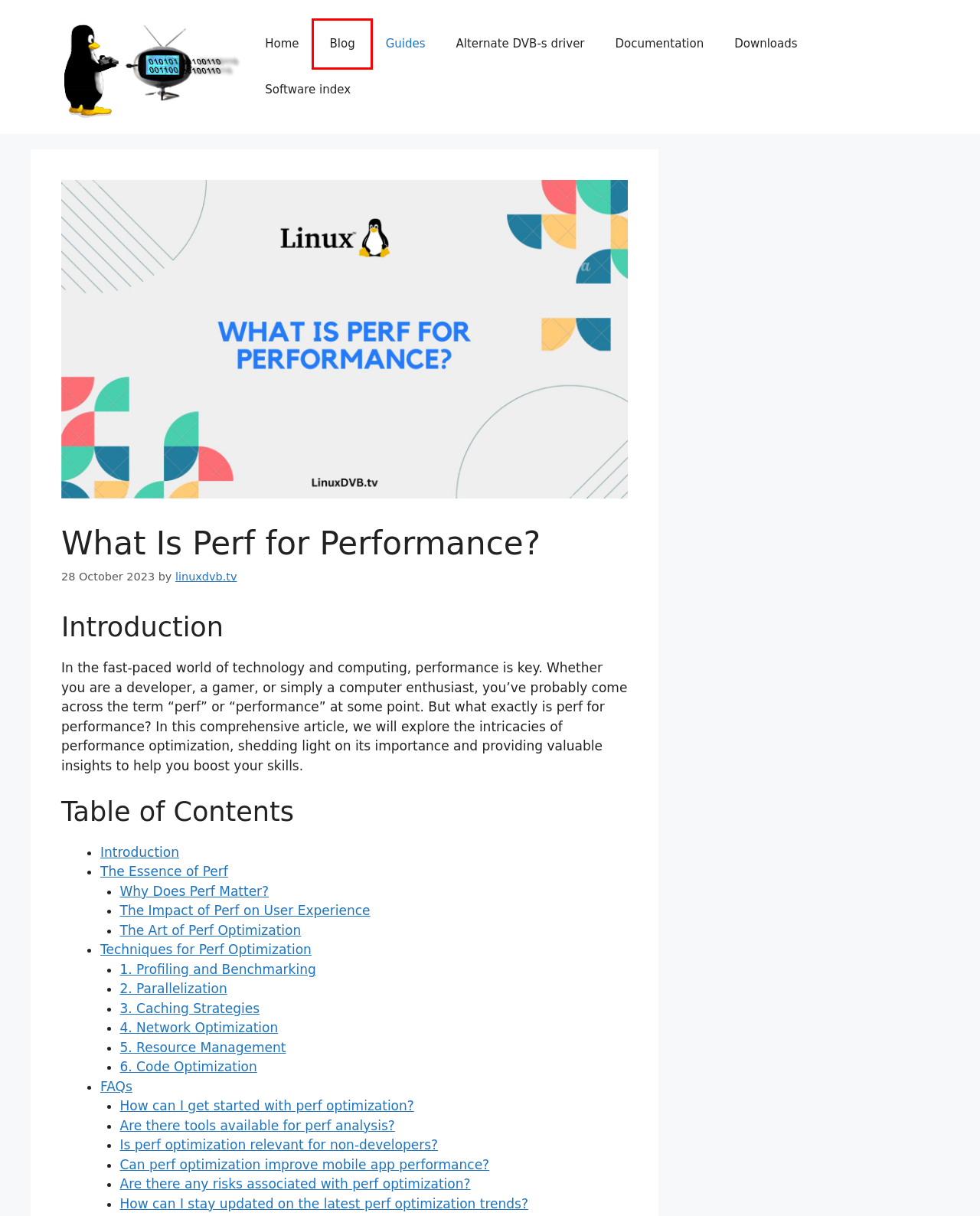Analyze the screenshot of a webpage with a red bounding box and select the webpage description that most accurately describes the new page resulting from clicking the element inside the red box. Here are the candidates:
A. linuxdvb.tv - Linuxdvb
B. Linuxdvb - 🐧 All about Linux
C. Alternate DVB-s driver - Linuxdvb
D. Guides - Linuxdvb
E. Blog - Linuxdvb
F. Downloads - Linuxdvb
G. Software index - Linuxdvb
H. Documentation - Linuxdvb

E